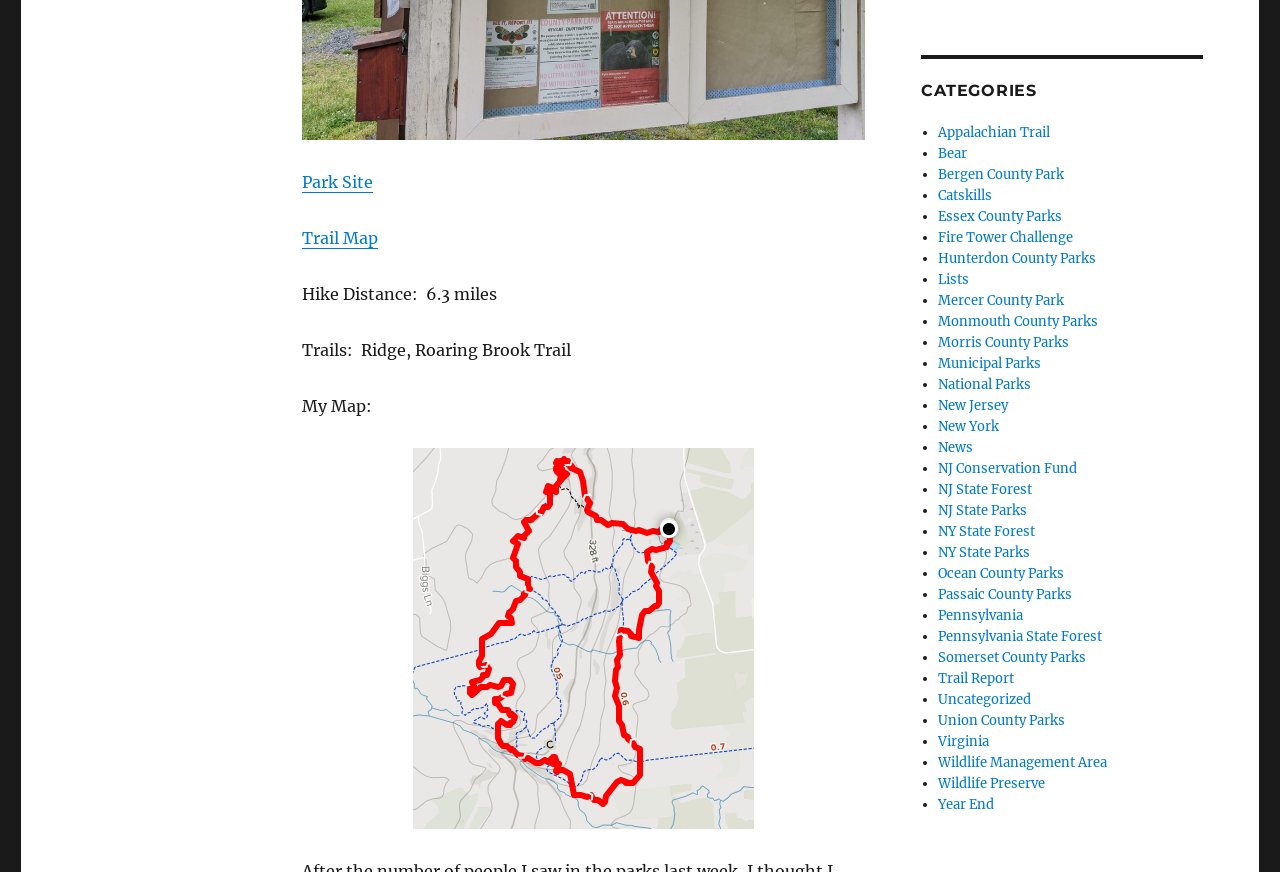Please provide the bounding box coordinate of the region that matches the element description: Lists. Coordinates should be in the format (top-left x, top-left y, bottom-right x, bottom-right y) and all values should be between 0 and 1.

[0.733, 0.311, 0.757, 0.33]